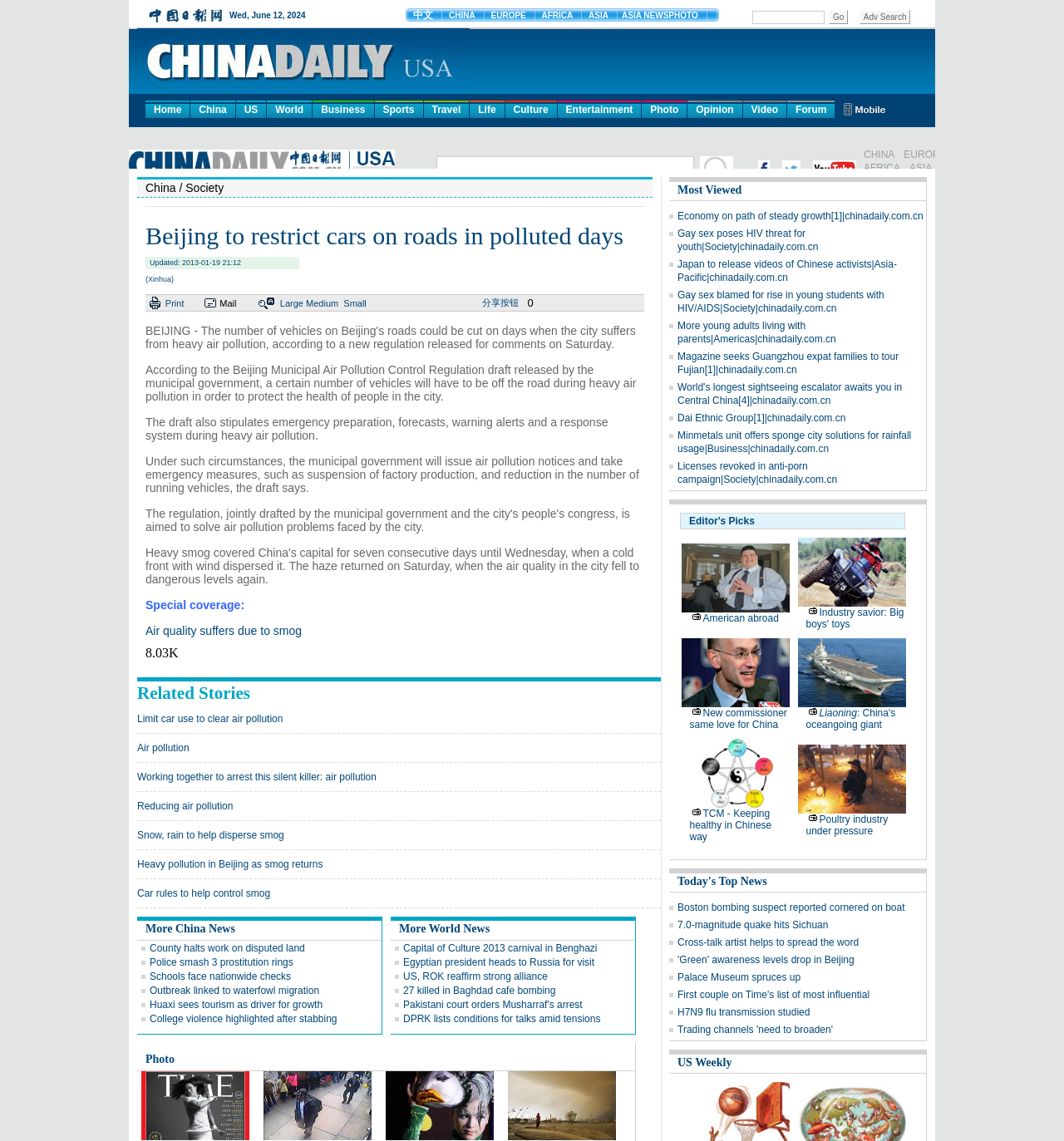What is the purpose of the new regulation?
Refer to the image and provide a one-word or short phrase answer.

To protect people's health